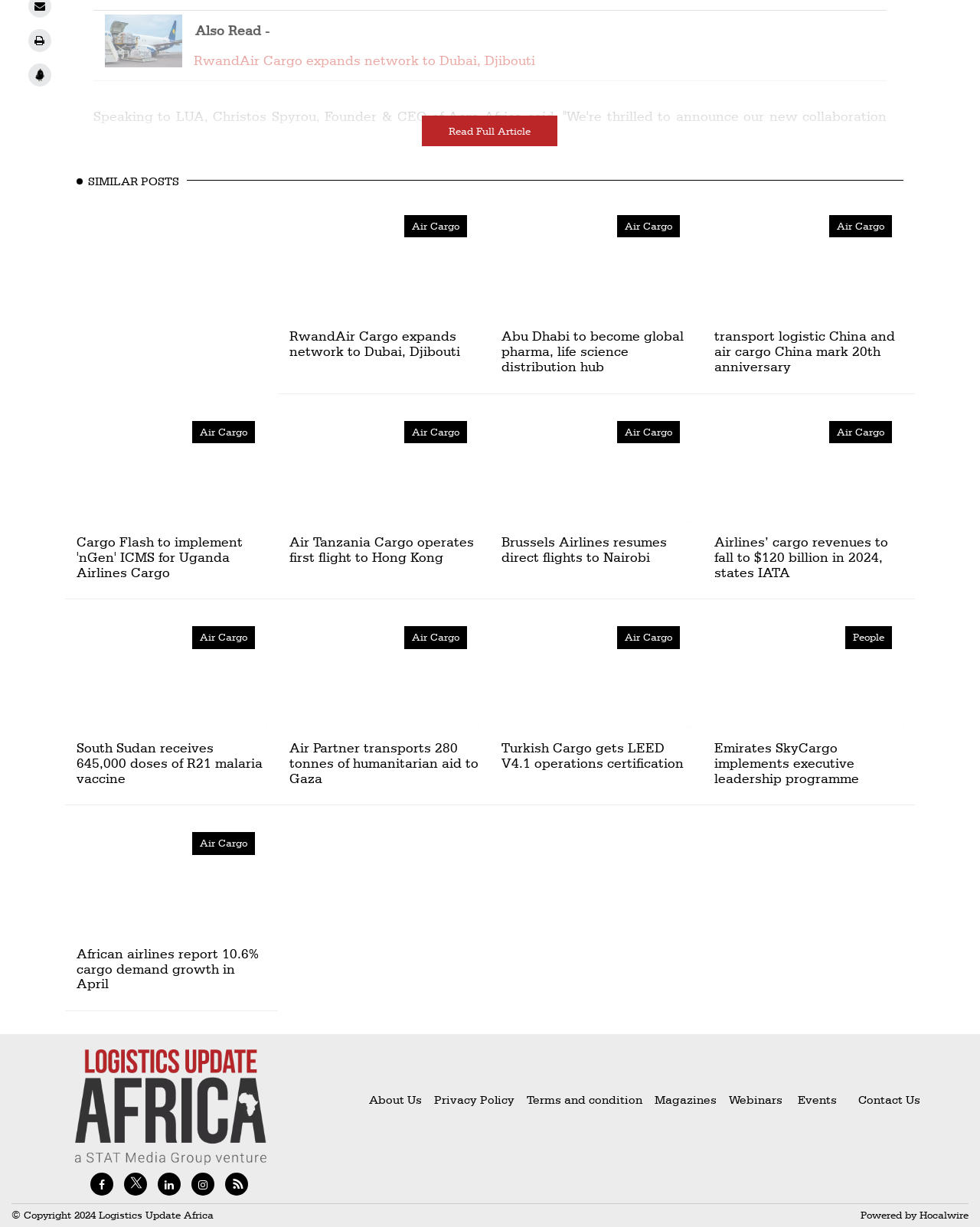Find the bounding box coordinates for the HTML element described in this sentence: "trade routes". Provide the coordinates as four float numbers between 0 and 1, in the format [left, top, right, bottom].

[0.19, 0.491, 0.265, 0.505]